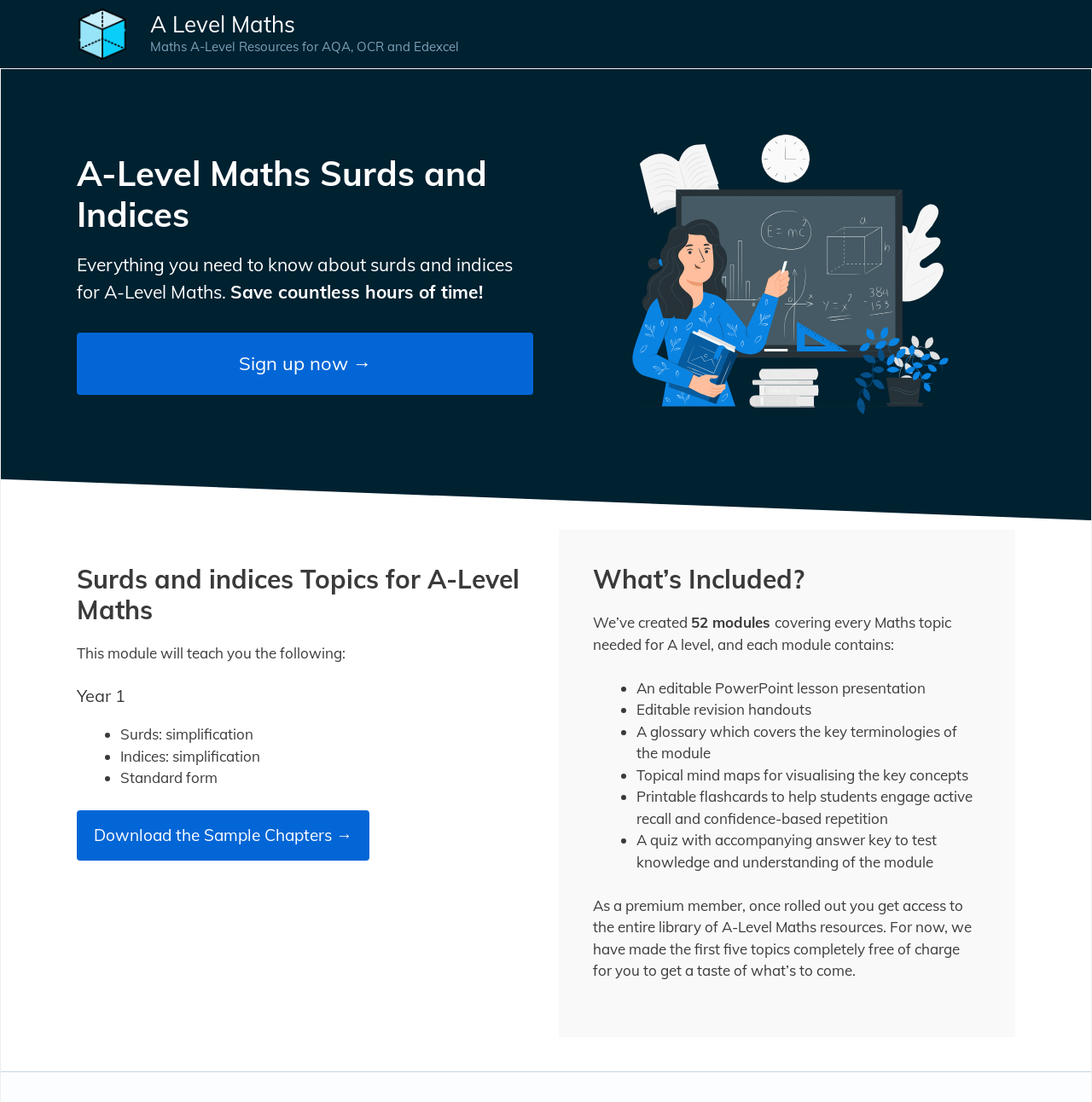Write a detailed summary of the webpage.

This webpage is about A-Level Maths revision notes, specifically focusing on Surds and Indices. At the top, there is a logo and a link to "A Level Maths" on the left, accompanied by an image with the same text. Below this, there is a heading that reads "A-Level Maths Surds and Indices" and a brief description of the topic.

To the right of the heading, there is a call-to-action button that says "Sign up now →" and a figure, possibly an image or a graph. Below this, there is a section titled "Surds and indices Topics for A-Level Maths" which lists the topics that will be covered in this module, including Surds: simplification, Indices: simplification, and Standard form.

Further down, there is a section titled "What’s Included?" which describes the resources that are available for this module. This includes 52 modules covering every Maths topic needed for A level, each containing an editable PowerPoint lesson presentation, editable revision handouts, a glossary, topical mind maps, printable flashcards, and a quiz with an answer key.

At the bottom of the page, there is a paragraph of text that explains the benefits of becoming a premium member and mentions that the first five topics are available for free. On the right side of the page, there is a large image that spans from the middle to the bottom of the page.